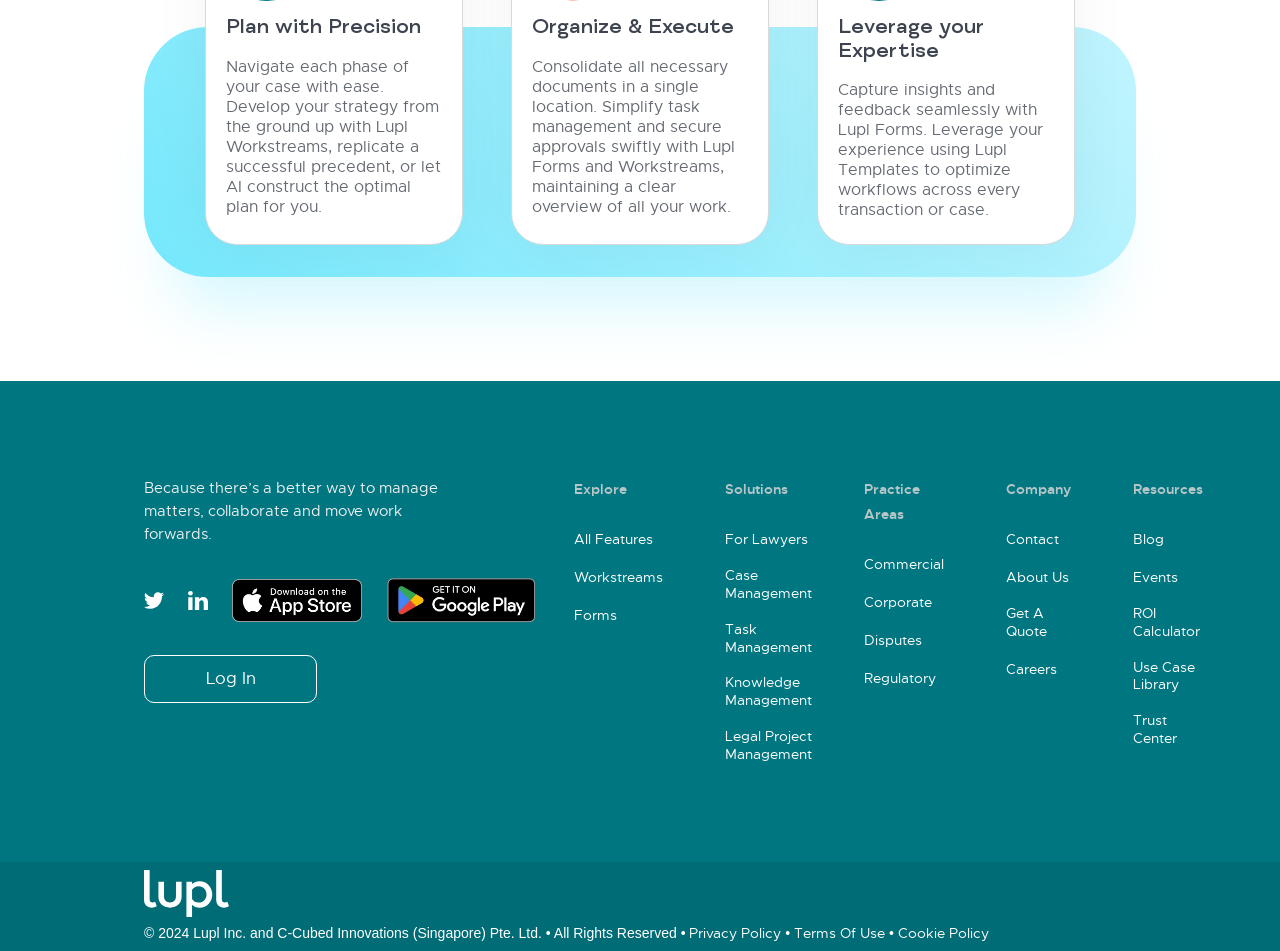Pinpoint the bounding box coordinates of the element you need to click to execute the following instruction: "Learn about case management". The bounding box should be represented by four float numbers between 0 and 1, in the format [left, top, right, bottom].

[0.566, 0.596, 0.634, 0.634]